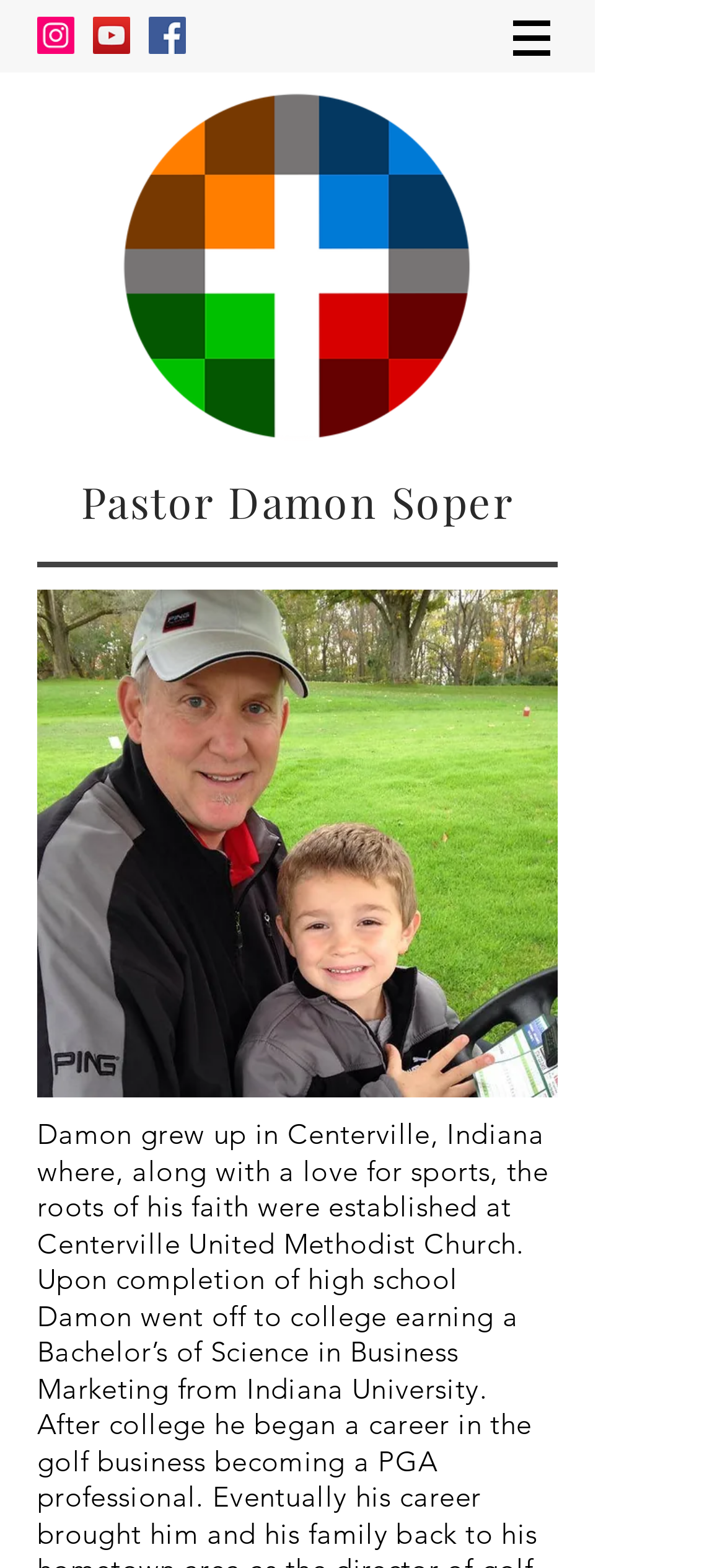Please give a succinct answer using a single word or phrase:
Is there a photo of the pastor?

Yes